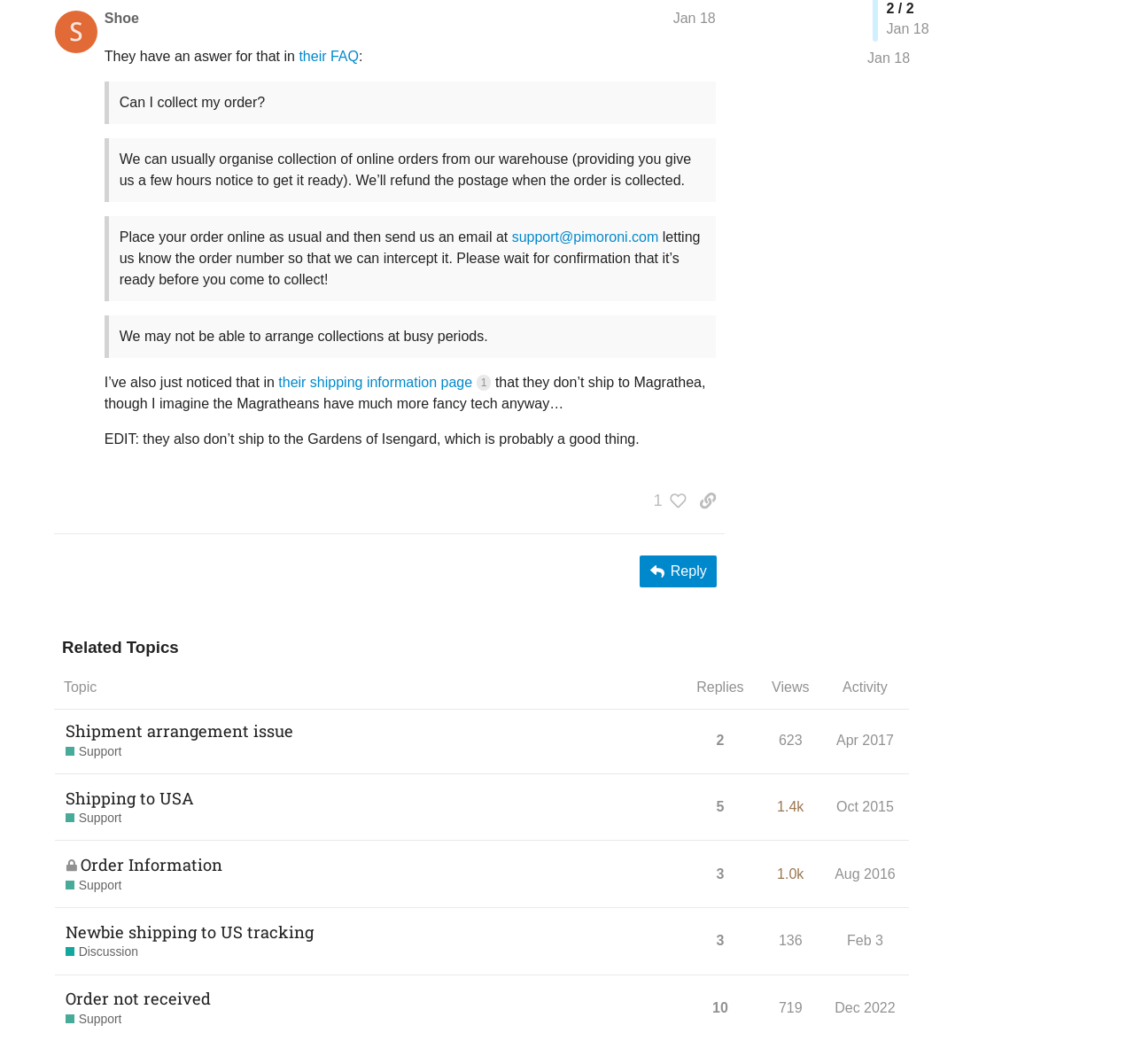Based on the element description: "their shipping information page 1", identify the UI element and provide its bounding box coordinates. Use four float numbers between 0 and 1, [left, top, right, bottom].

[0.246, 0.352, 0.433, 0.366]